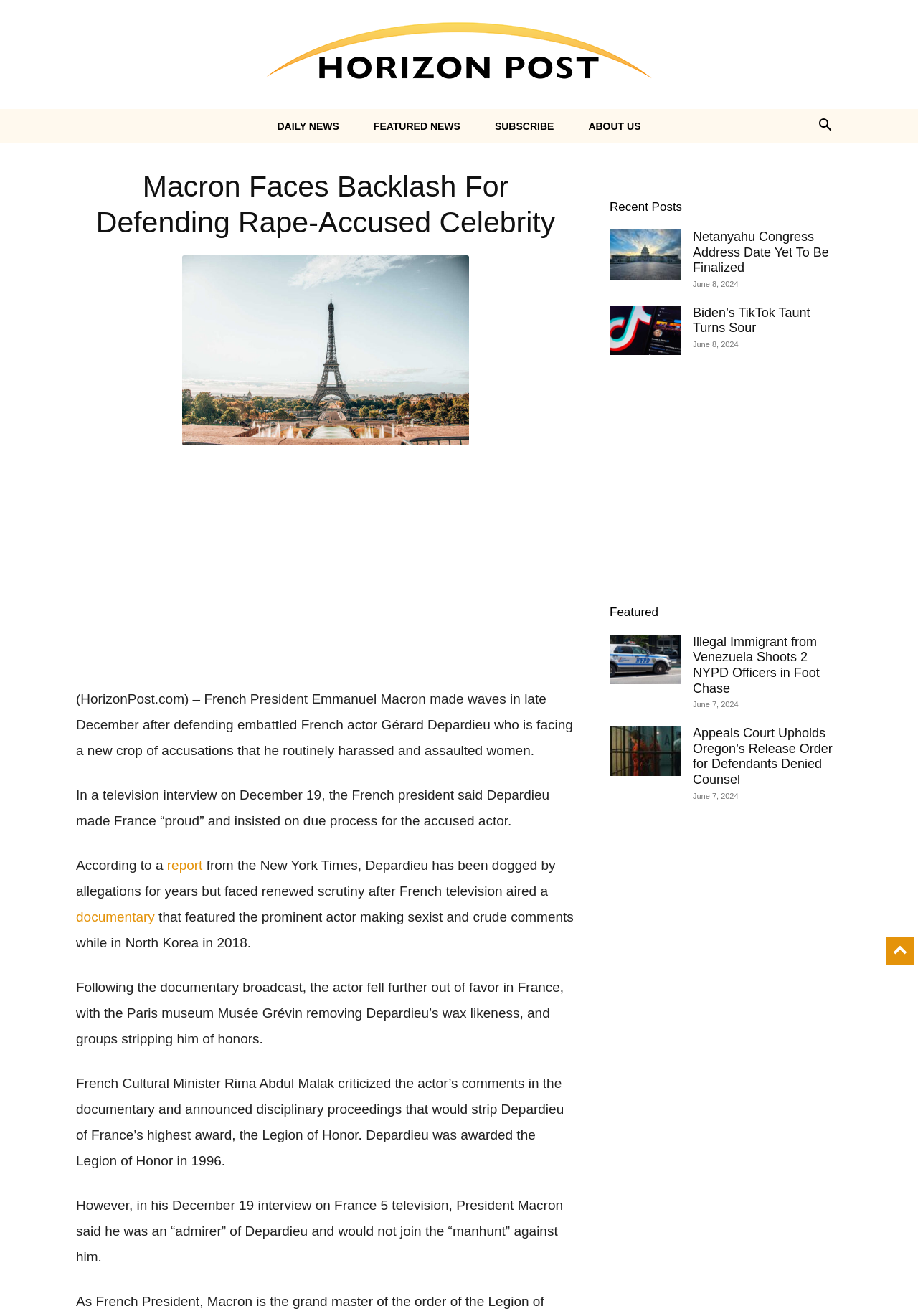Identify and extract the main heading from the webpage.

Macron Faces Backlash For Defending Rape-Accused Celebrity